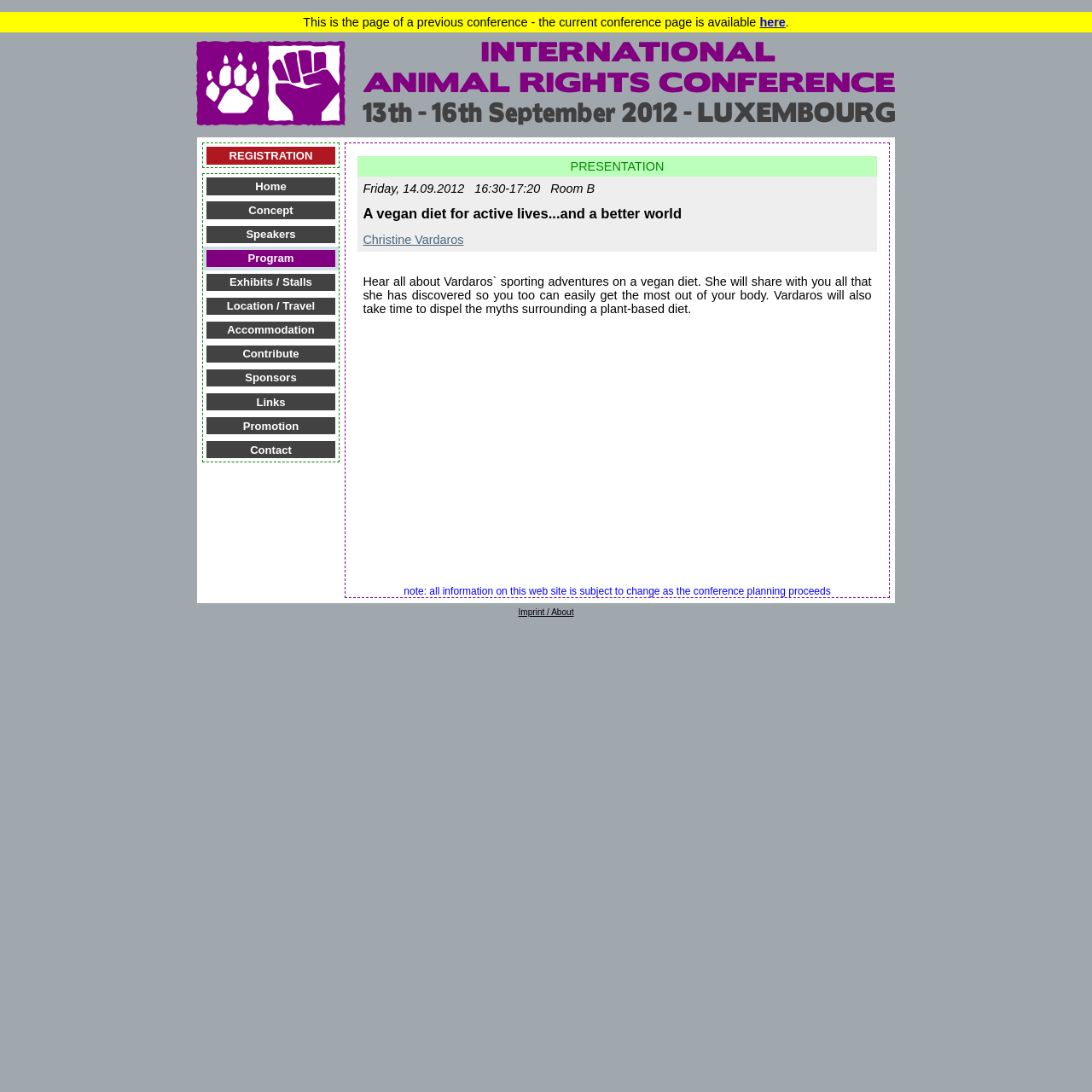Given the following UI element description: "Sponsors", find the bounding box coordinates in the webpage screenshot.

[0.189, 0.338, 0.307, 0.354]